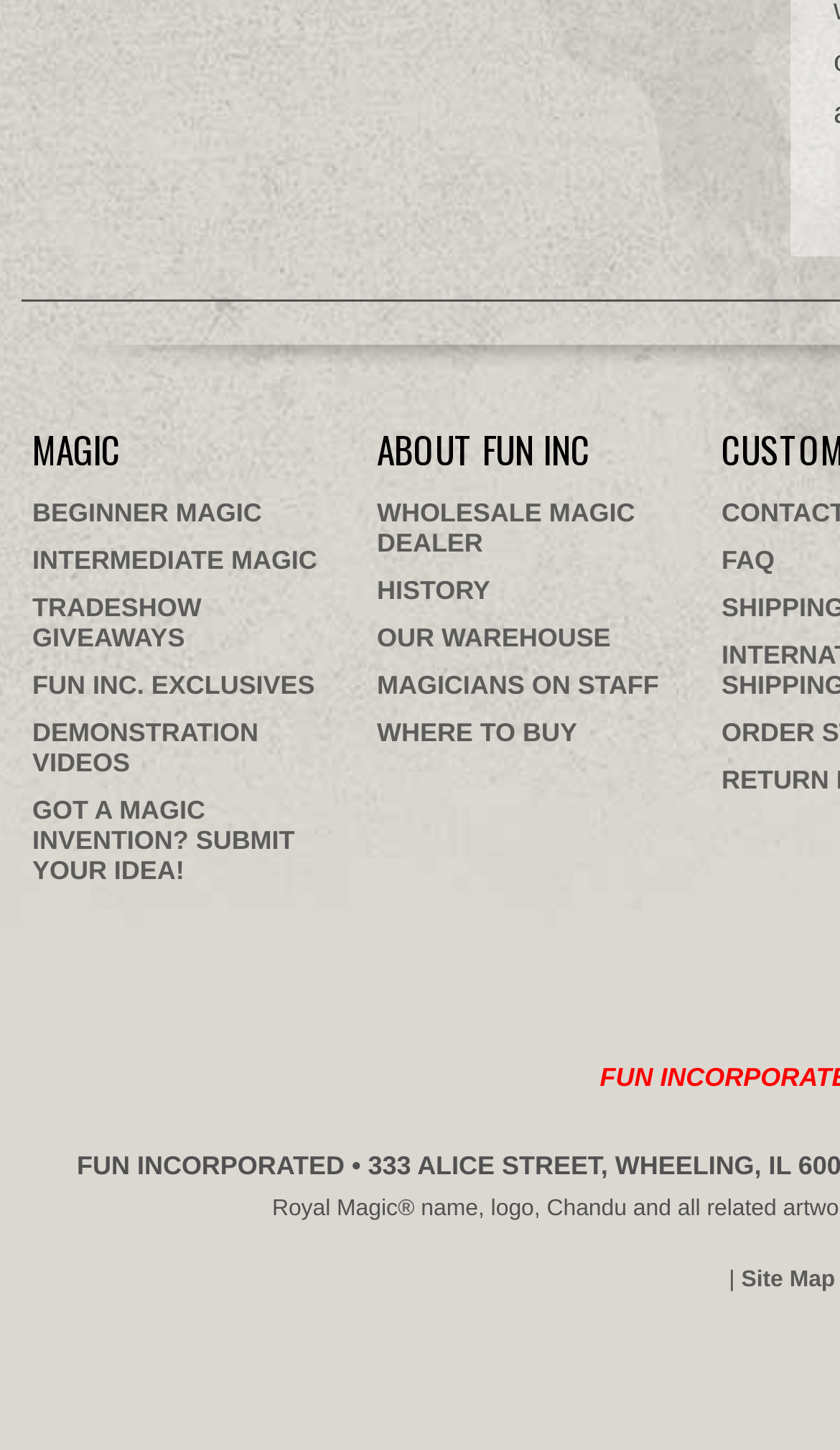What is the name of the company?
Look at the image and respond with a one-word or short-phrase answer.

FUN INCORPORATED